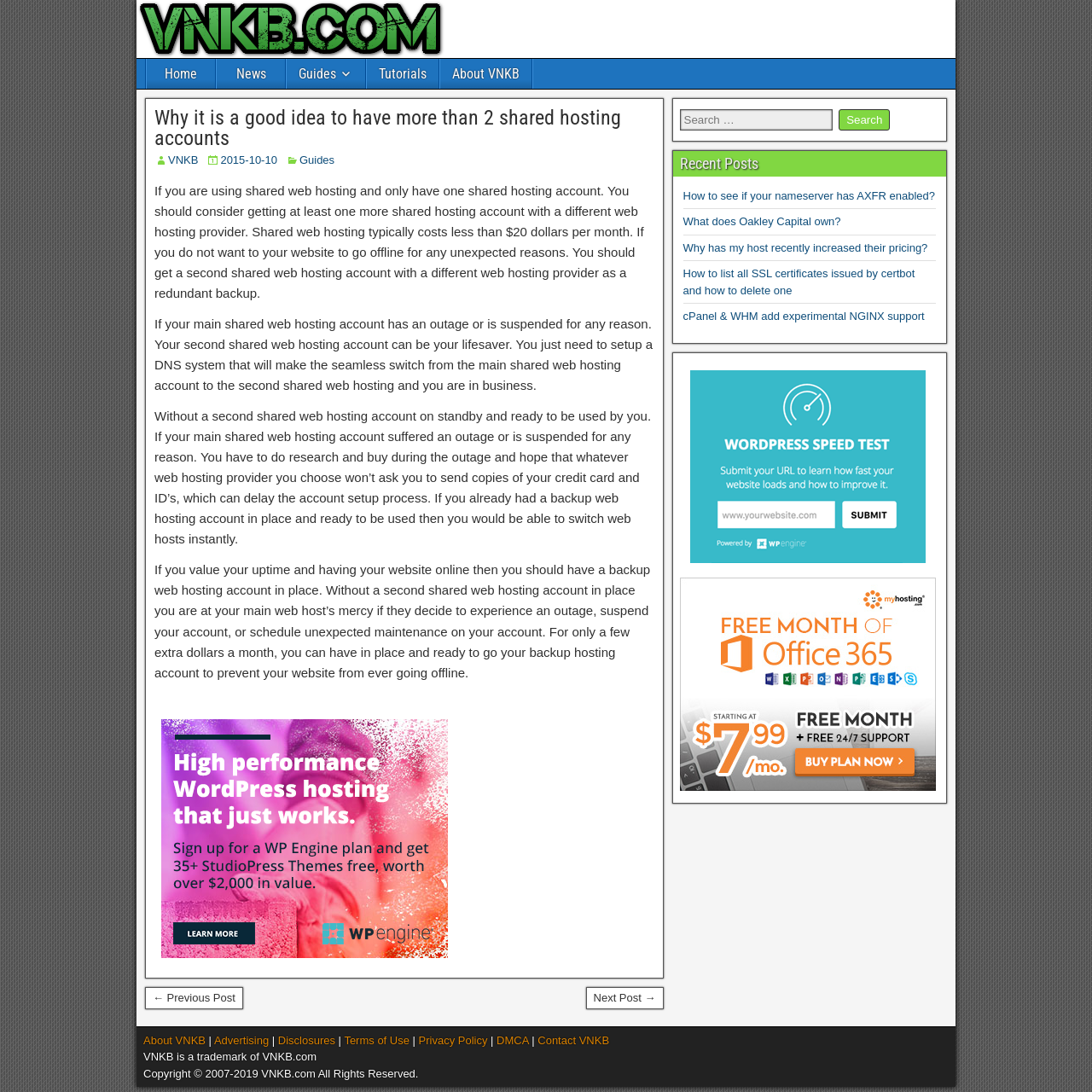What is the topic of the article?
Please use the image to deliver a detailed and complete answer.

I read the article and found that it discusses the importance of having more than 2 shared hosting accounts, and how it can help prevent website downtime.